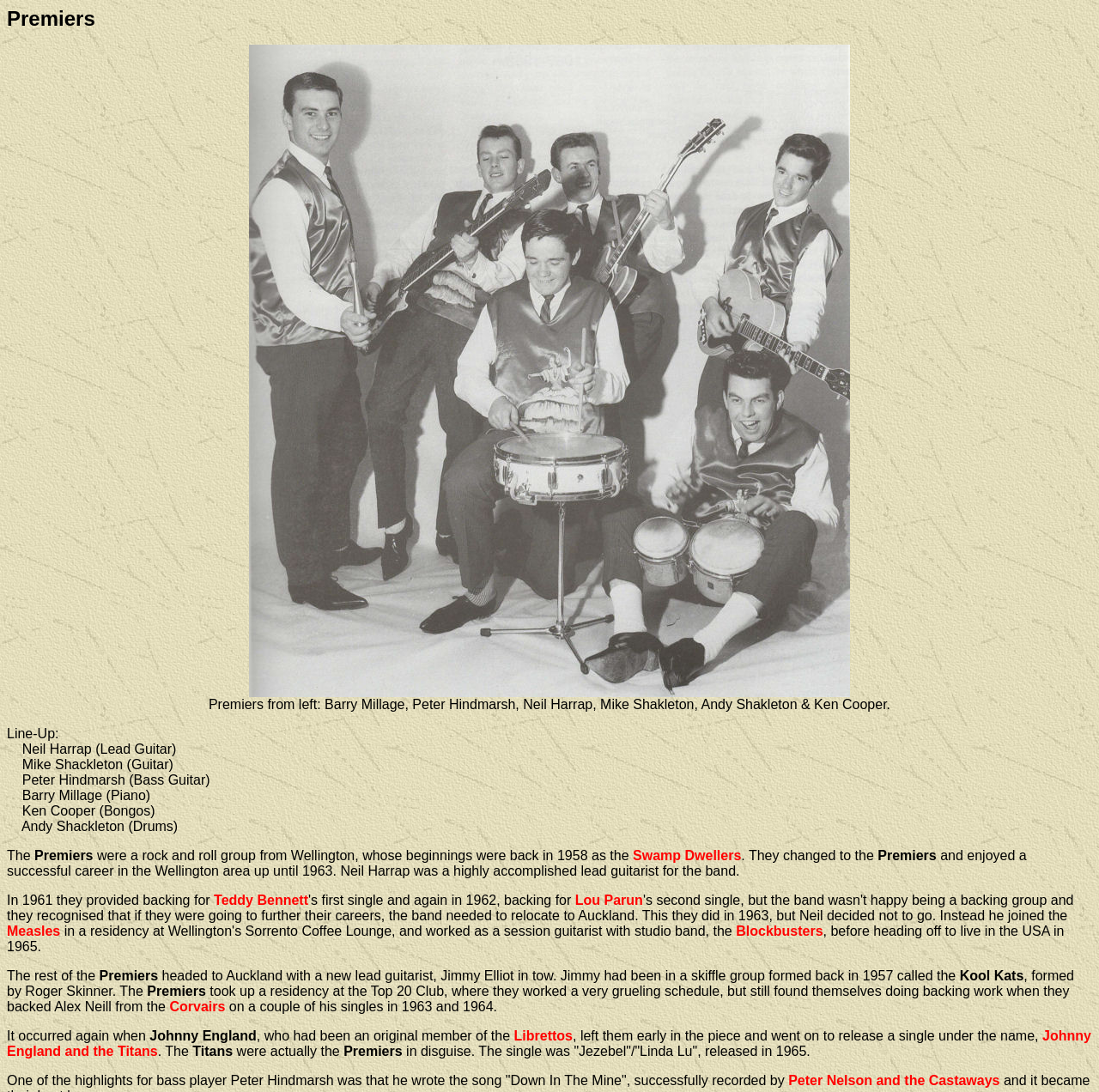Describe every aspect of the webpage in a detailed manner.

The webpage is about the Premiers, a rock and roll group from Wellington, New Zealand. At the top of the page, there is a large image taking up most of the width, with a caption below it listing the members of the group from left to right. Below the image, there is a section titled "Line-Up:" with a list of the members and their respective instruments.

The list of members is organized in a vertical column, with each member's name followed by their instrument in parentheses. The list starts with Neil Harrap on lead guitar, followed by Mike Shackleton on guitar, Peter Hindmarsh on bass, Barry Millage on piano, Ken Cooper on bongos, and Andy Shackleton on drums.

Below the list of members, there is a block of text describing the history of the Premiers. The text explains that the group was formed in 1958 as the Swamp Dwellers and later changed their name to the Premiers. They enjoyed a successful career in the Wellington area until 1963. The text also mentions that Neil Harrap was a highly accomplished lead guitarist for the band.

The text continues to describe the Premiers' career, including their backing work for various artists such as Teddy Bennett, Lou Parun, and Measles. It also mentions that the group headed to Auckland in 1965 with a new lead guitarist, Jimmy Elliot, and took up a residency at the Top 20 Club.

The webpage also includes links to other related artists and groups, such as the Corvairs, Librettos, and Johnny England and the Titans. Additionally, there is a section highlighting Peter Hindmarsh's achievement of writing the song "Down In The Mine", which was successfully recorded by Peter Nelson and the Castaways.